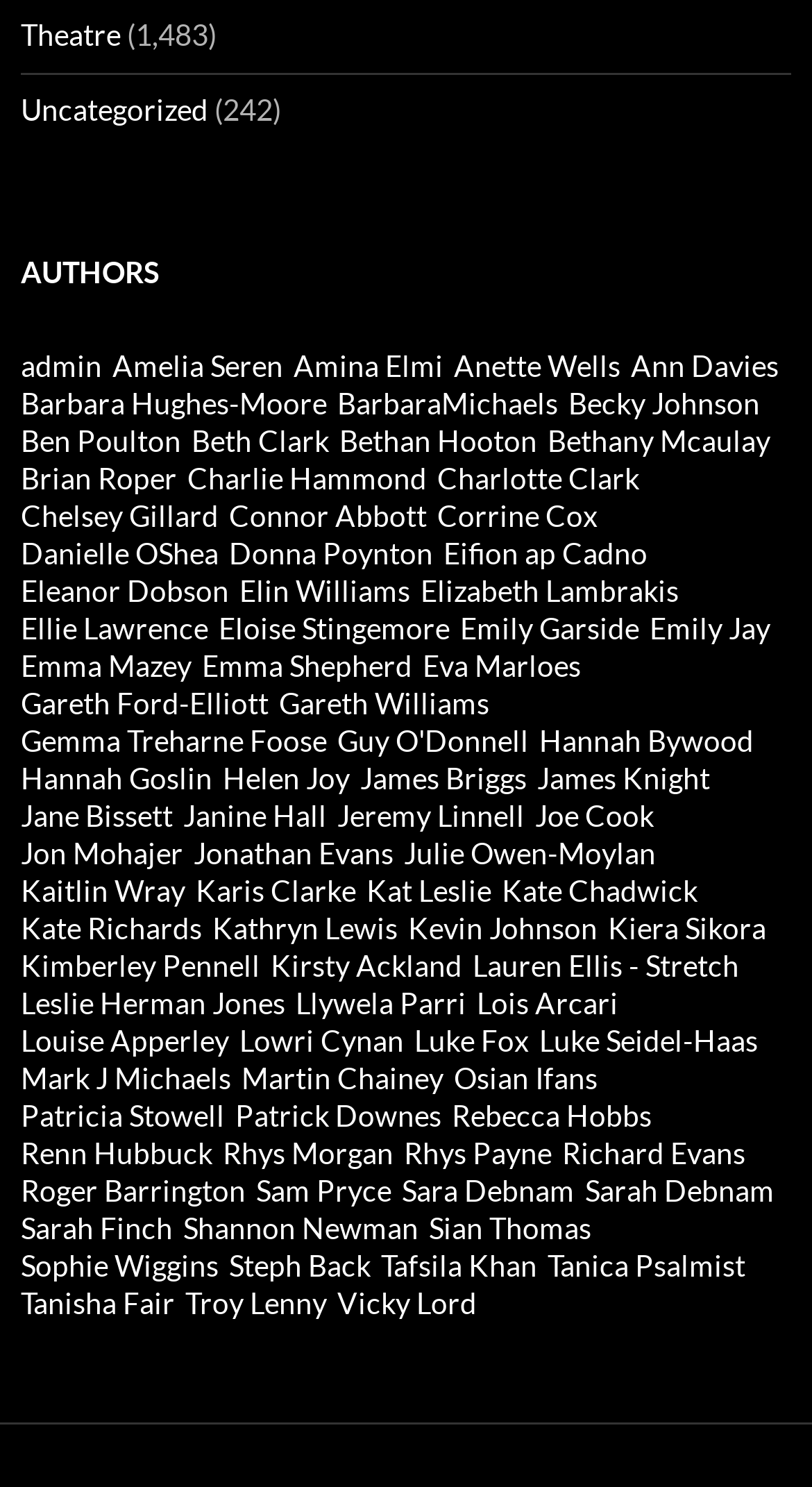Determine the bounding box coordinates of the target area to click to execute the following instruction: "Visit 'AUTHORS' section."

[0.026, 0.167, 0.974, 0.2]